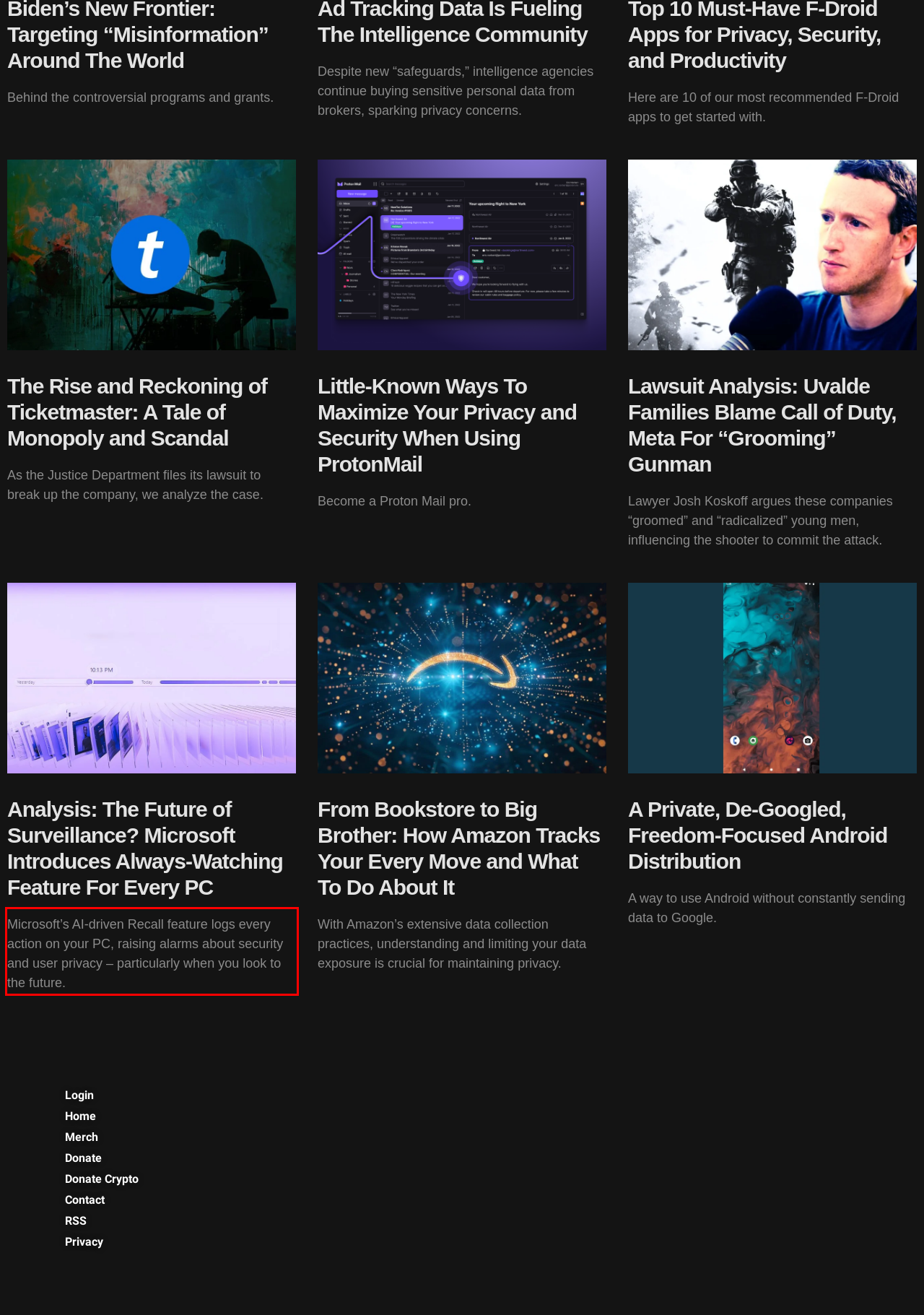Identify and transcribe the text content enclosed by the red bounding box in the given screenshot.

Microsoft’s AI-driven Recall feature logs every action on your PC, raising alarms about security and user privacy – particularly when you look to the future.